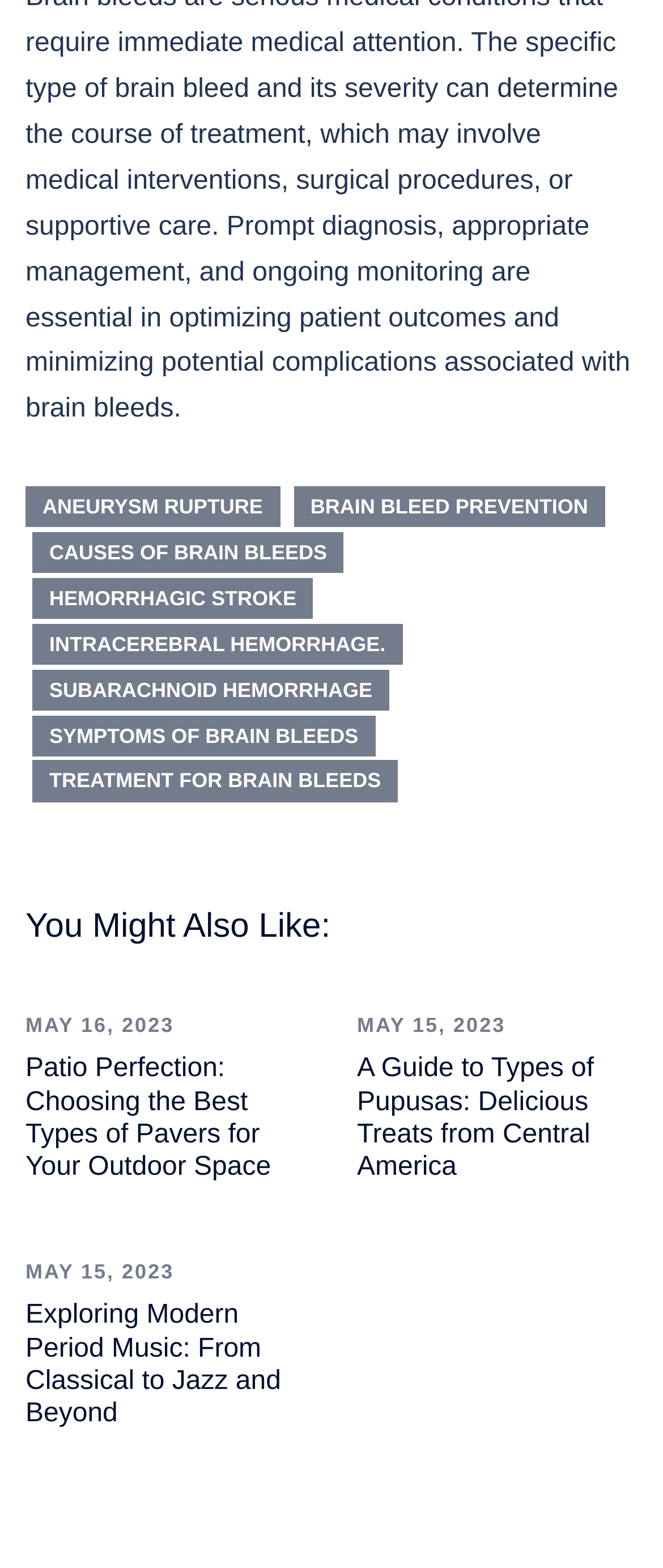How many time elements are on the page?
Using the image, provide a concise answer in one word or a short phrase.

3